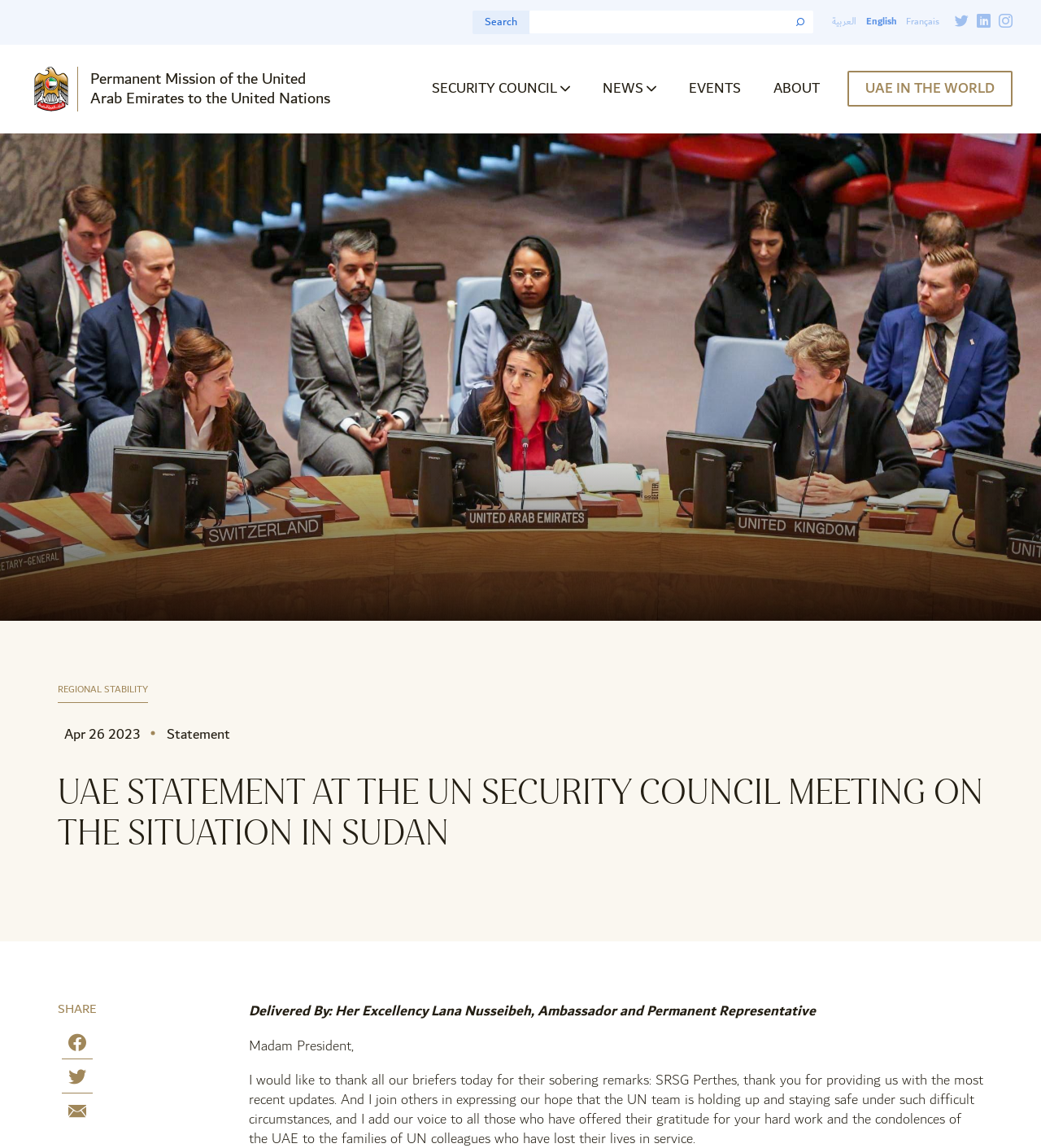Offer a thorough description of the webpage.

The webpage appears to be a statement from the Permanent Mission of the United Arab Emirates to the United Nations, specifically a UAE statement at the UN Security Council meeting on the situation in Sudan. 

At the top right corner, there are language options, including Arabic, English, and French. Next to the language options, there is a search bar with a search button. 

On the top left, there is a logo of the Permanent Mission of the United Arab Emirates to the United Nations, accompanied by a link to the mission's homepage. Below the logo, there are several links to different sections of the website, including SECURITY COUNCIL, NEWS, EVENTS, ABOUT, and UAE IN THE WORLD. 

On the left side, there is a link to REGIONAL STABILITY. Below it, there is a timestamp showing the date April 26, 2023. 

The main content of the webpage is a statement from Her Excellency Lana Nusseibeh, Ambassador and Permanent Representative, addressed to Madam President. The statement is preceded by a heading that indicates the topic of the statement. 

At the bottom of the page, there are social media sharing links, allowing users to share the statement on Facebook, Twitter, or via email.